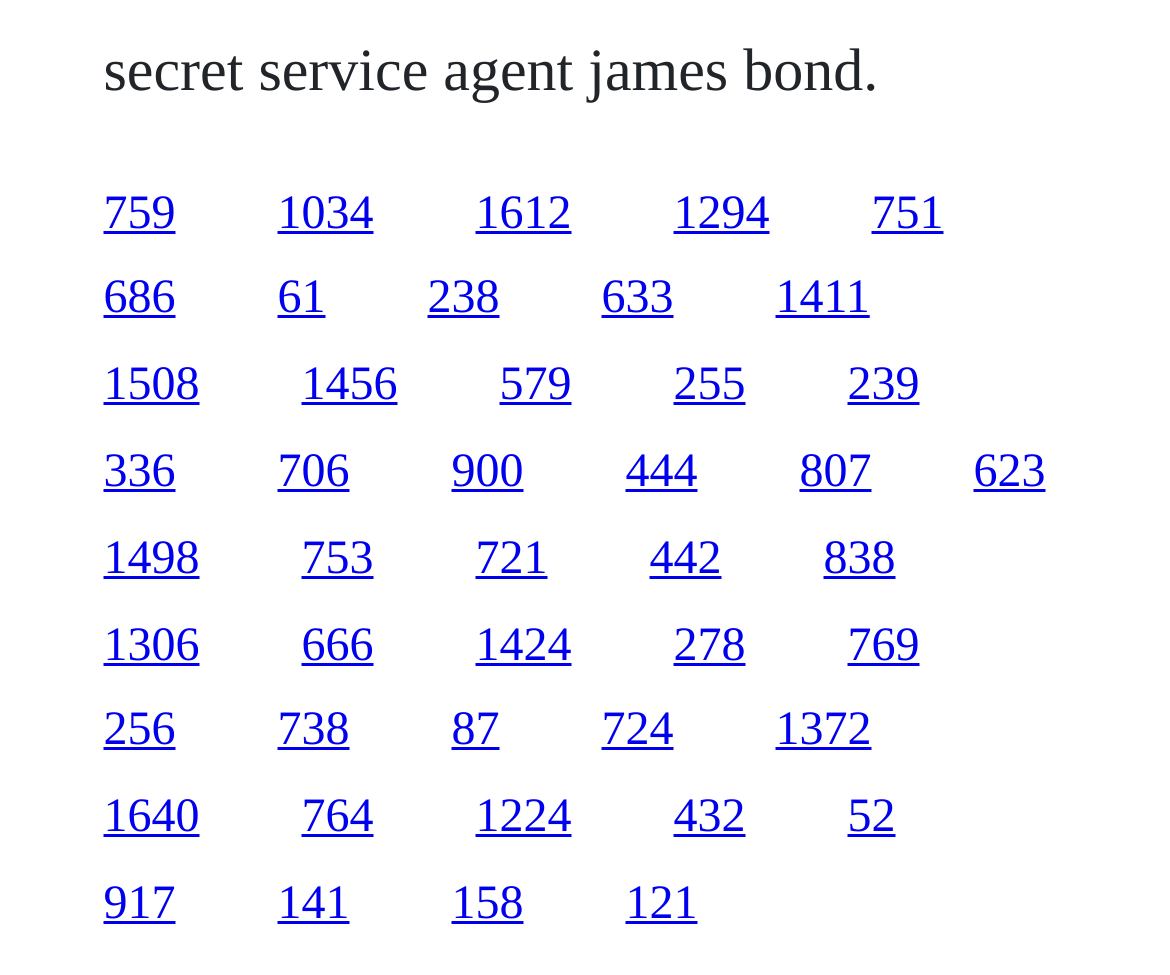Could you highlight the region that needs to be clicked to execute the instruction: "click the first link"?

[0.088, 0.193, 0.15, 0.245]